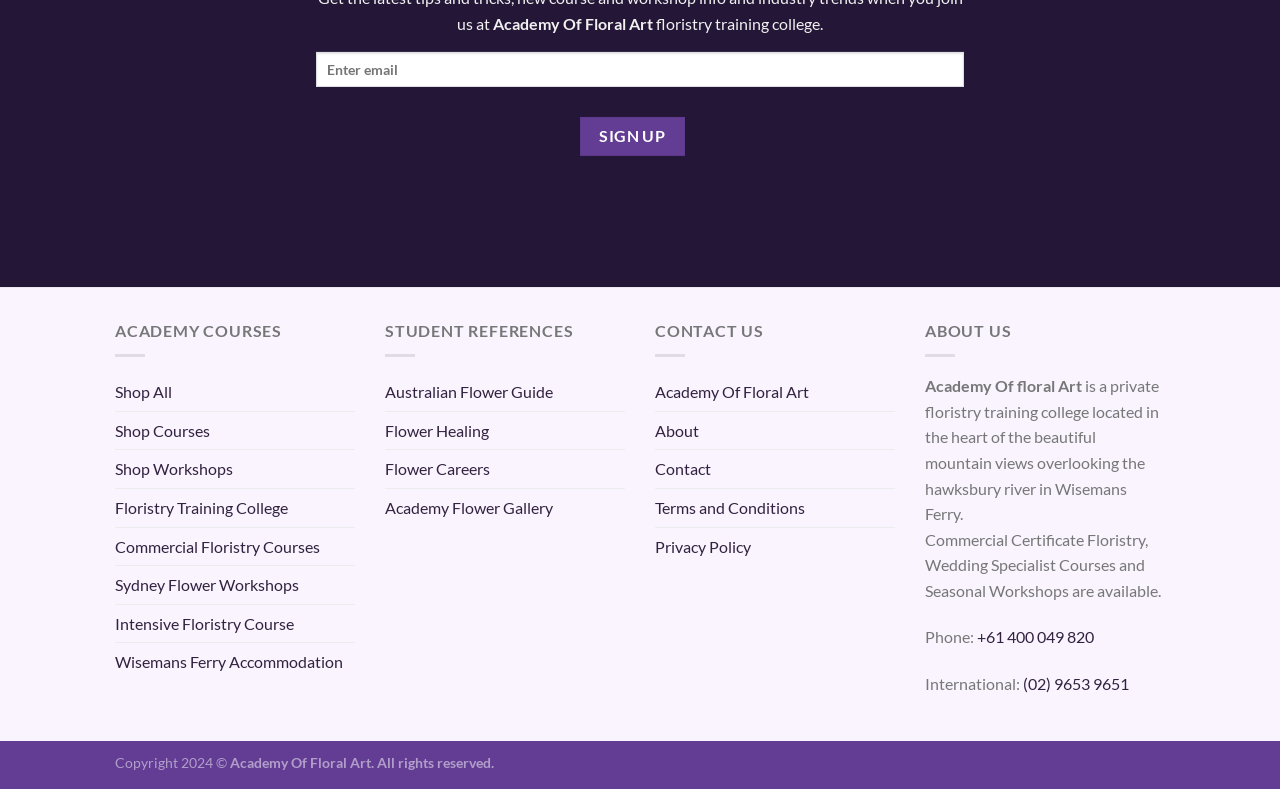What is the purpose of the 'Sign up' button?
Using the image, answer in one word or phrase.

To sign up